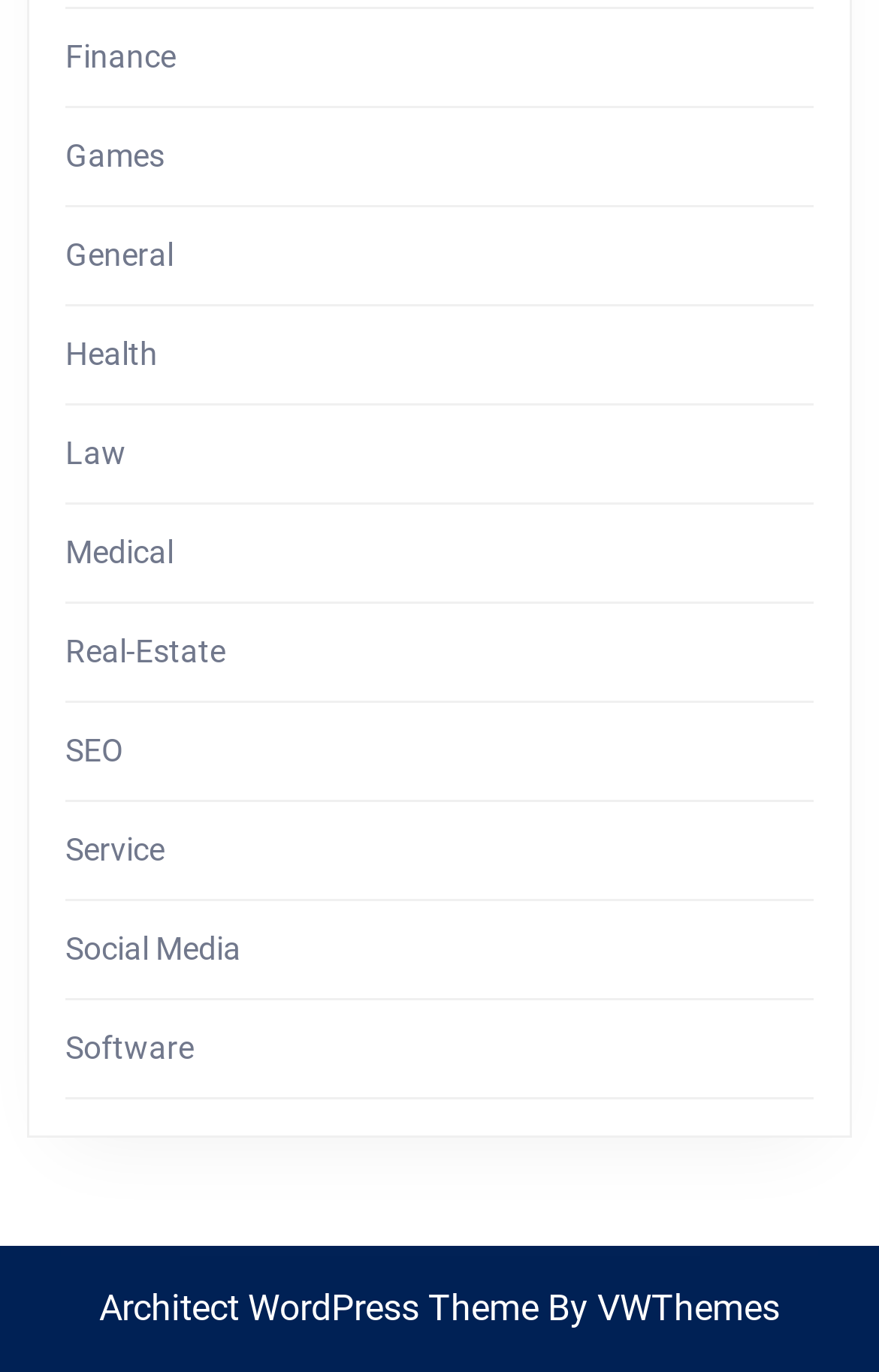Answer with a single word or phrase: 
What is the last category in the list?

Software